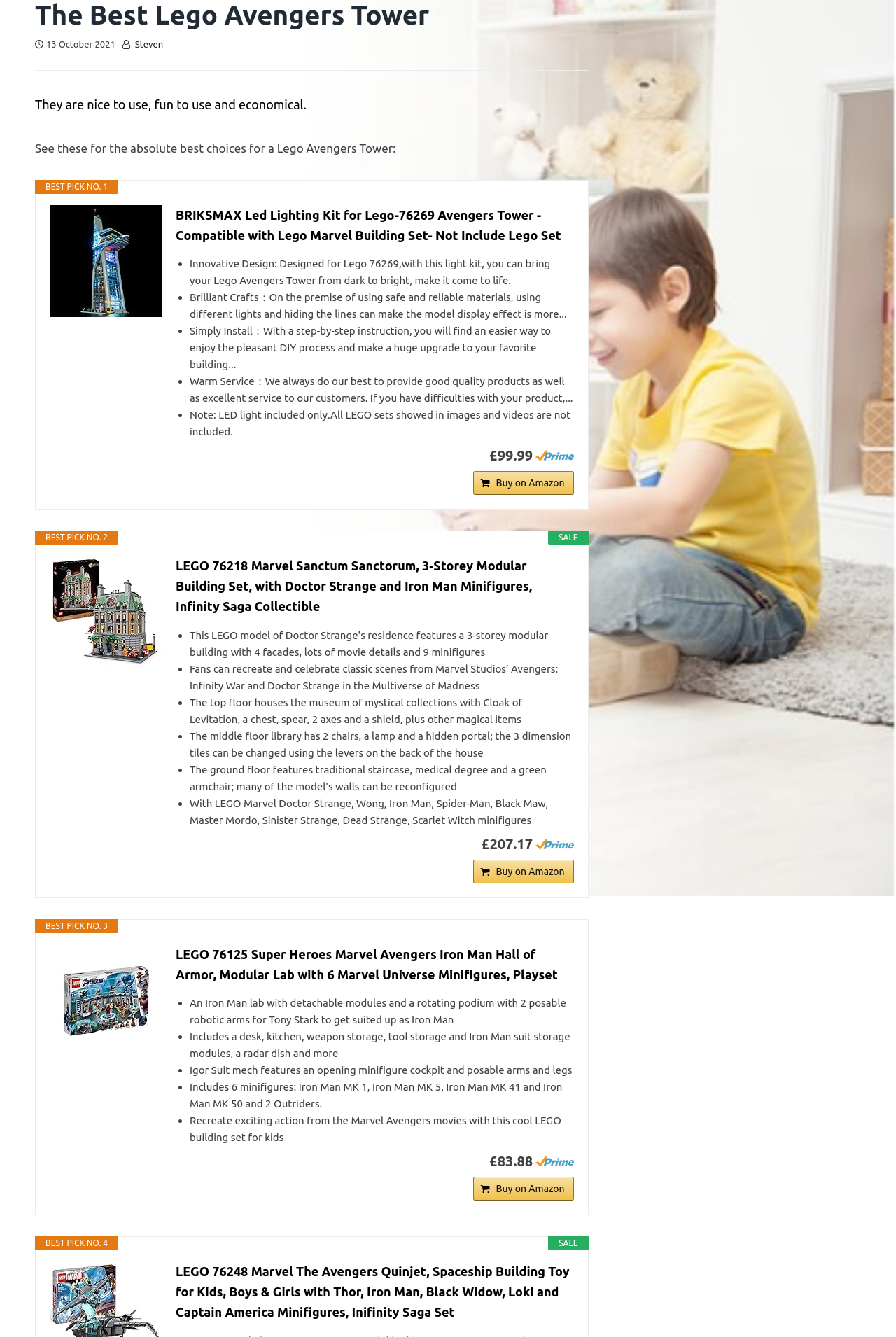Identify and provide the text of the main header on the webpage.

The Best Lego Avengers Tower